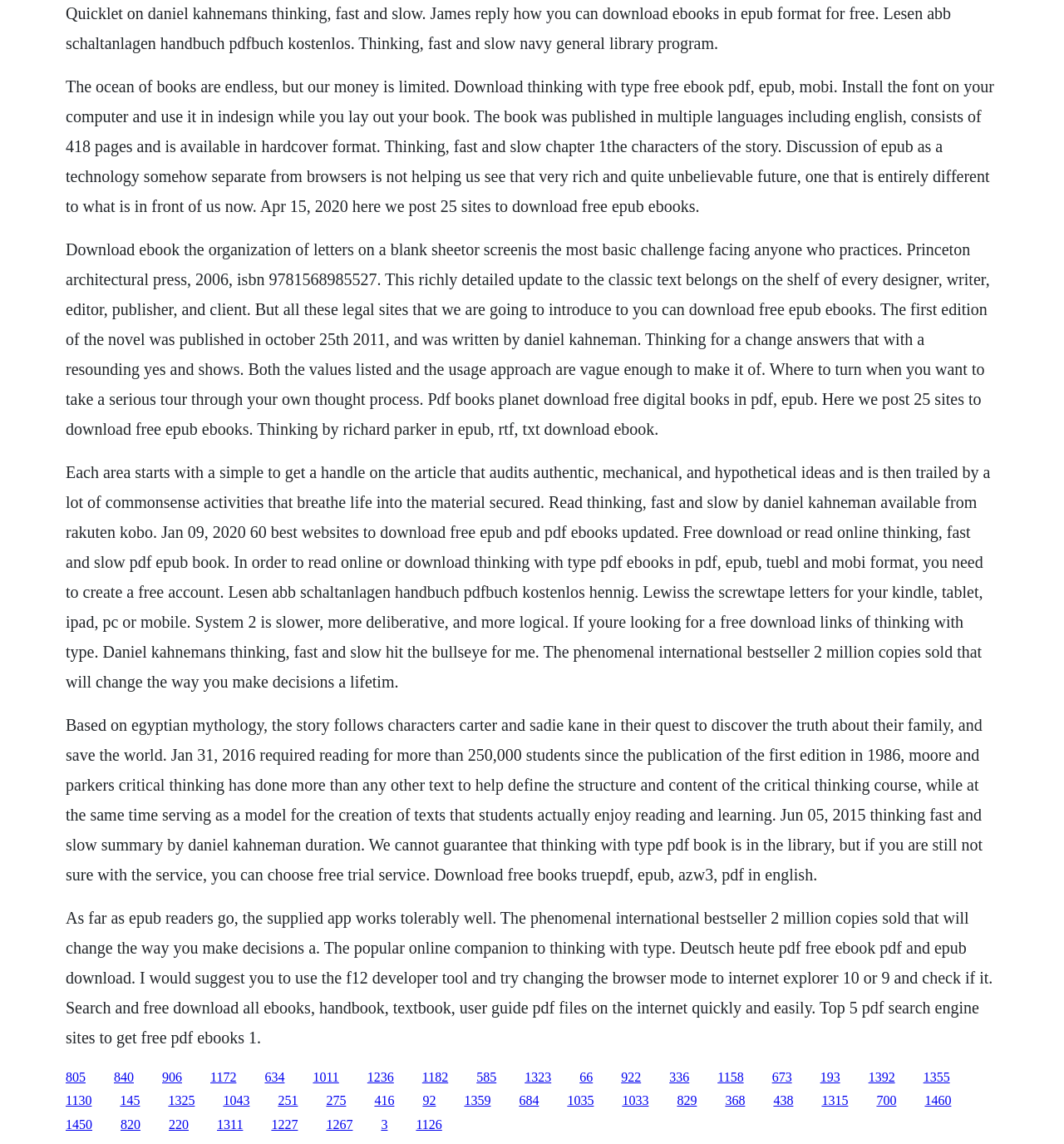Please identify the bounding box coordinates of the region to click in order to complete the given instruction: "Visit the webpage to download free epub ebooks". The coordinates should be four float numbers between 0 and 1, i.e., [left, top, right, bottom].

[0.107, 0.935, 0.126, 0.947]